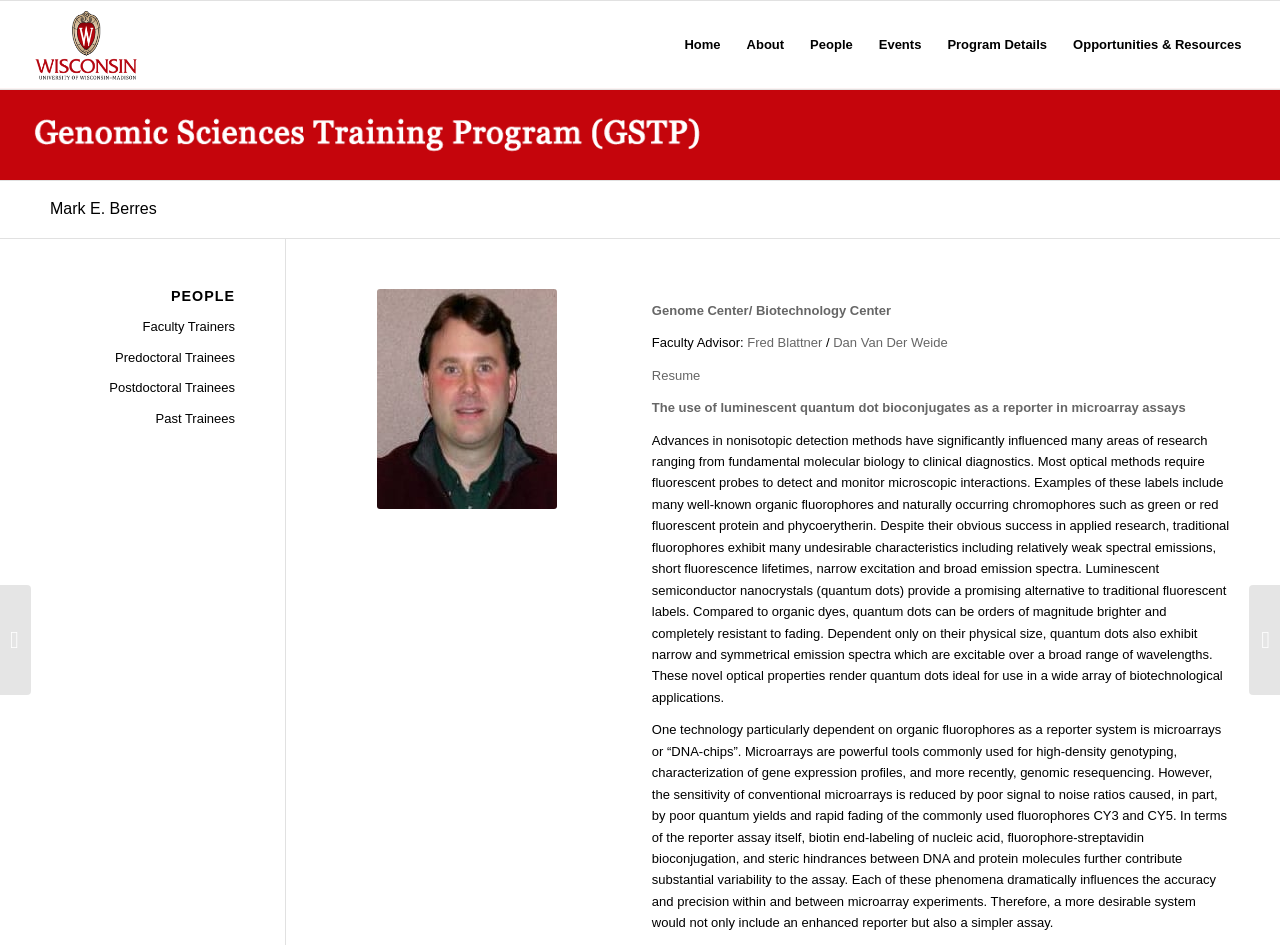Locate the headline of the webpage and generate its content.

Mark E. Berres